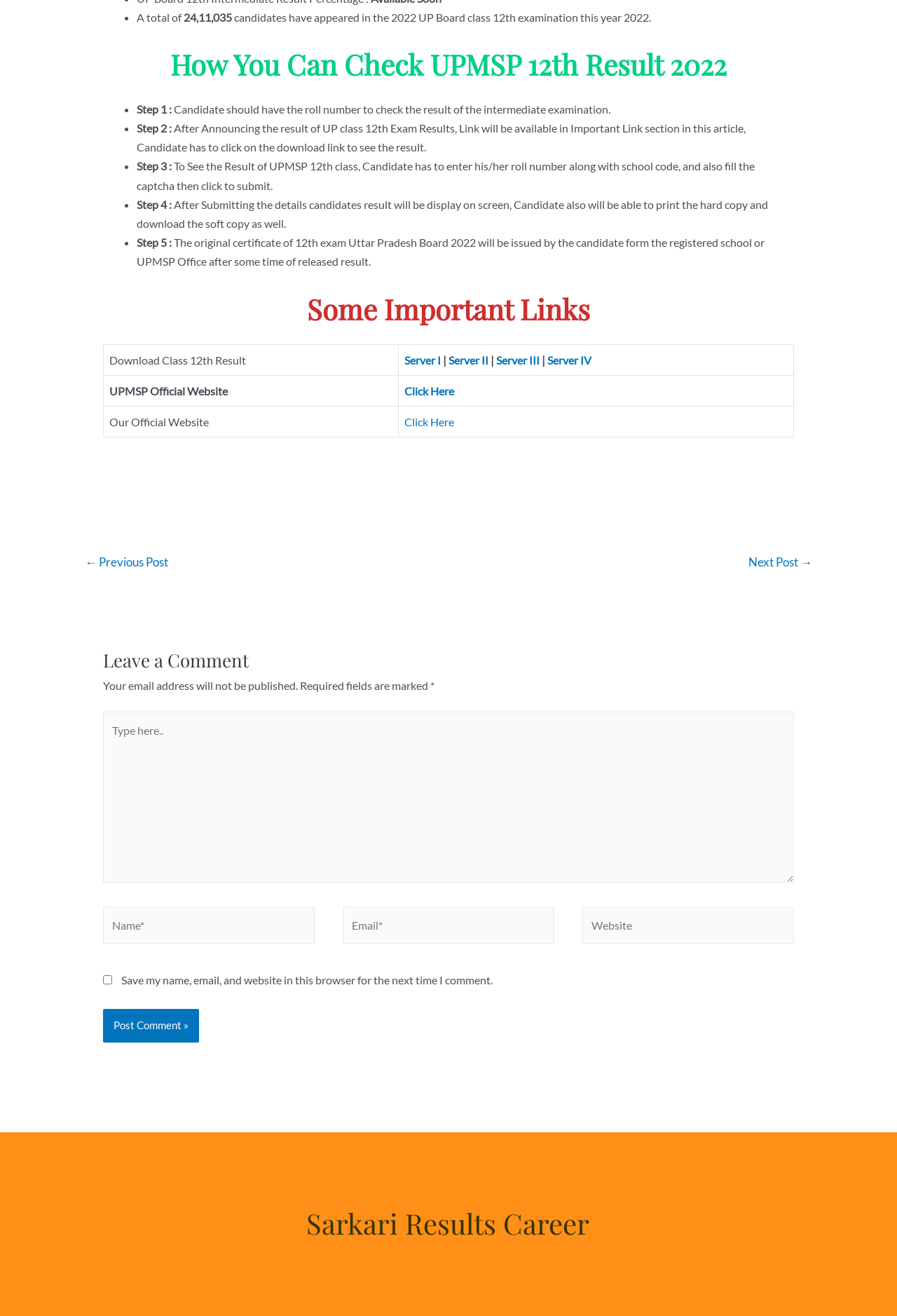Please provide a comprehensive answer to the question based on the screenshot: What is the first step to check the UPMSP 12th result?

The answer can be found in the 'How You Can Check UPMSP 12th Result 2022' section, which lists the steps to check the result. The first step is 'Step 1 : Candidate should have the roll number to check the result of the intermediate examination.'